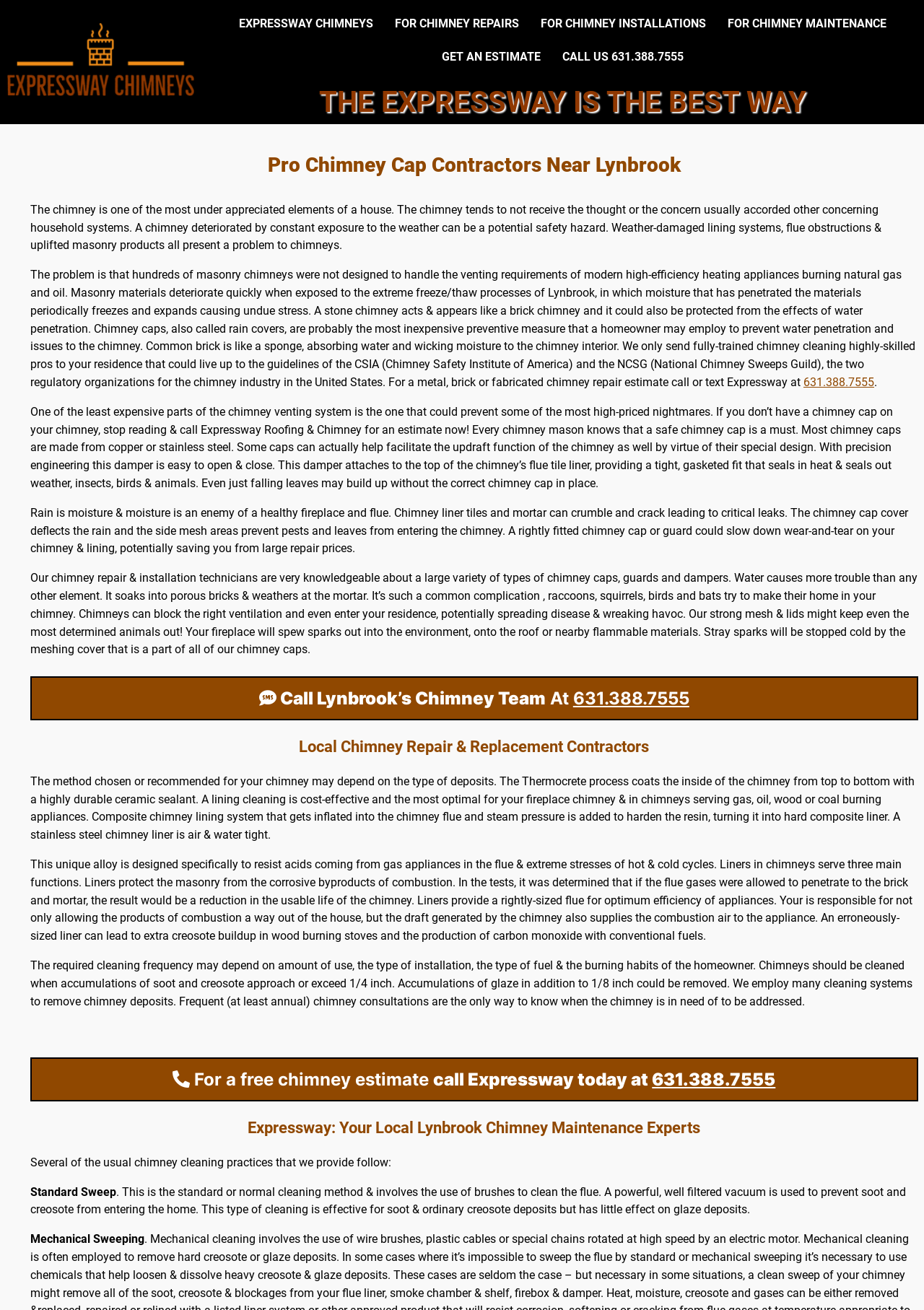Use a single word or phrase to respond to the question:
What is the benefit of frequent chimney consultations?

Know when to clean